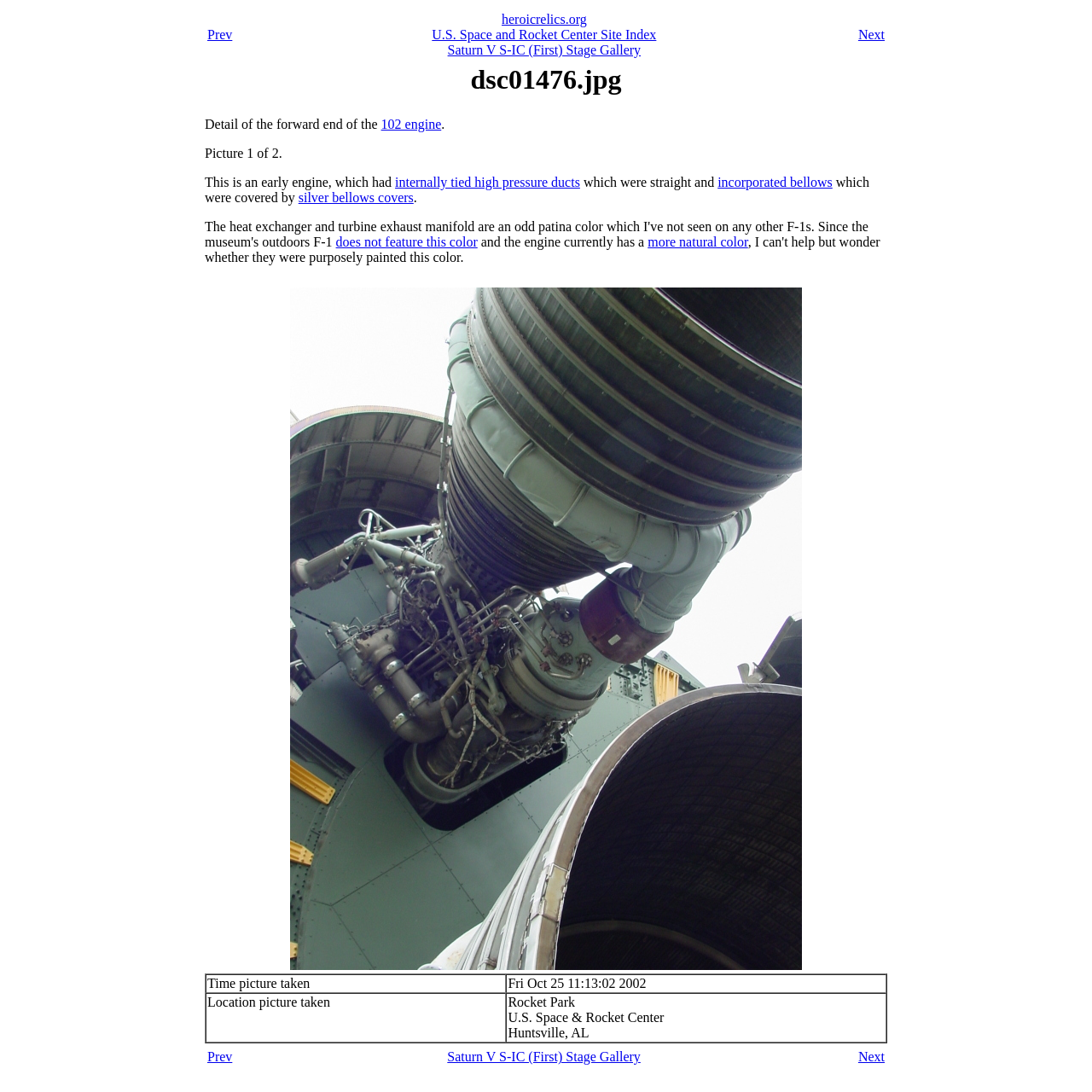What is the name of the stage where the F-1 rocket engines are located?
Kindly offer a comprehensive and detailed response to the question.

The question is asking about the name of the stage where the F-1 rocket engines are located. By looking at the webpage, we can see that the picture is described as 'F-1 rocket engines on Saturn V S-IC (First) Stage at U.S. Space and Rocket Center'. Therefore, the answer is Saturn V S-IC (First) Stage.